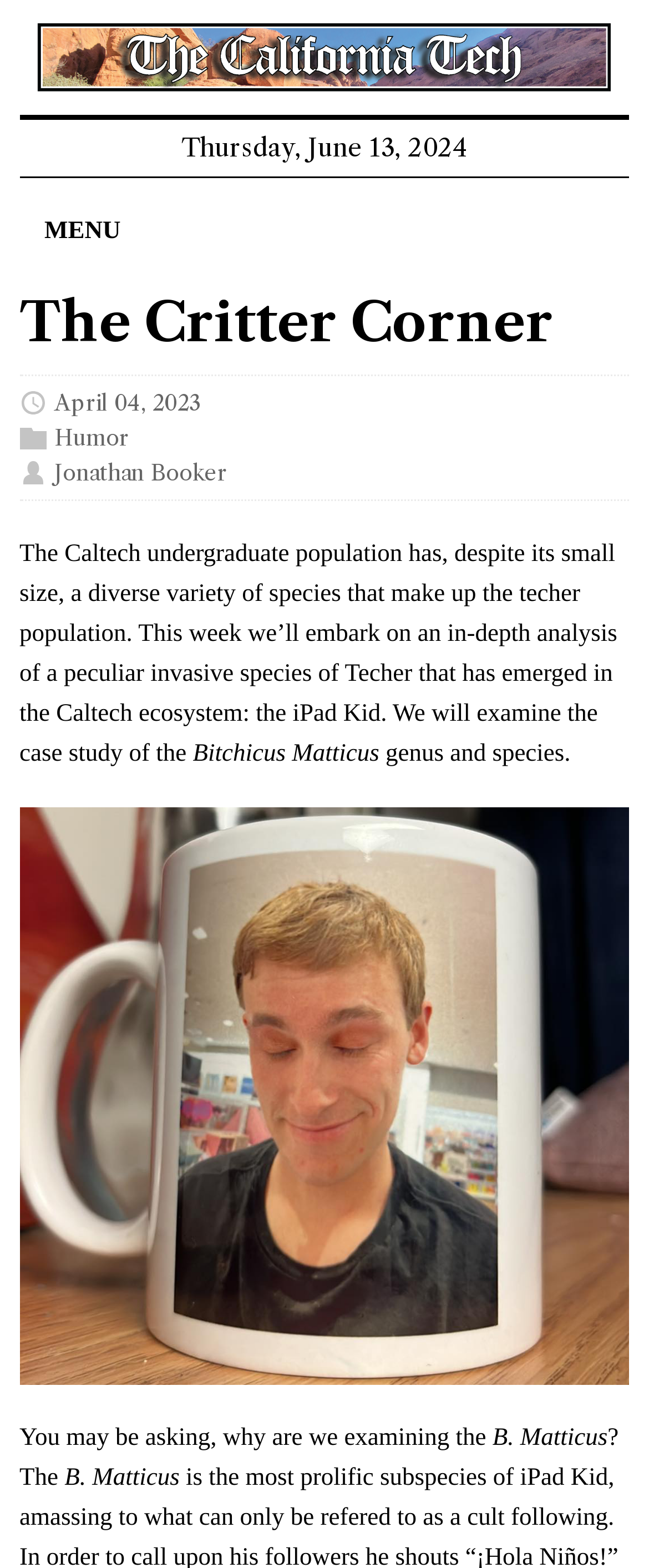Describe in detail what you see on the webpage.

The webpage is titled "The Critter Corner - The California Tech" and features a prominent link to "The California Tech" at the top left, accompanied by an image with the same name. Below this, the current date "Thursday, June 13, 2024" is displayed.

On the top right, there is a "MENU" button that, when expanded, reveals a header section containing the title "The Critter Corner" and several images, as well as links to "Humor" and "Jonathan Booker". 

The main content of the webpage is divided into several paragraphs. The first paragraph discusses the diversity of species in the Caltech undergraduate population, specifically focusing on an invasive species of Techer known as the "iPad Kid". 

Below this, there are two lines of text, "Bitchicus Matticus" and "genus and species", which appear to be related to the topic of species classification. 

The next paragraph starts with the question "You may be asking, why are we examining the" and is followed by the abbreviation "B. Matticus". The final sentence on the page begins with "The", but the rest of the text is cut off.